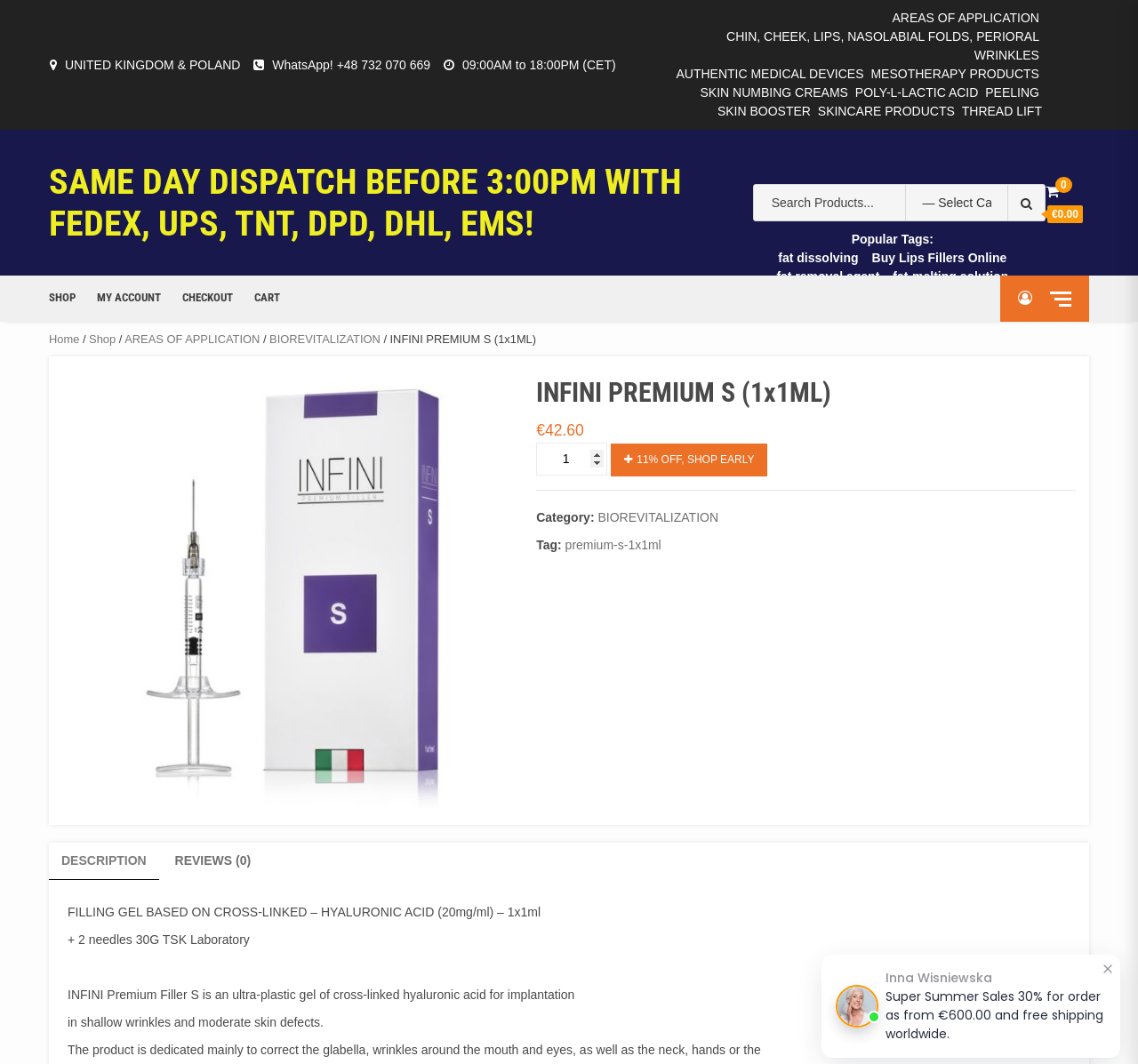Give a one-word or short phrase answer to the question: 
What is the product name?

INFINI PREMIUM S